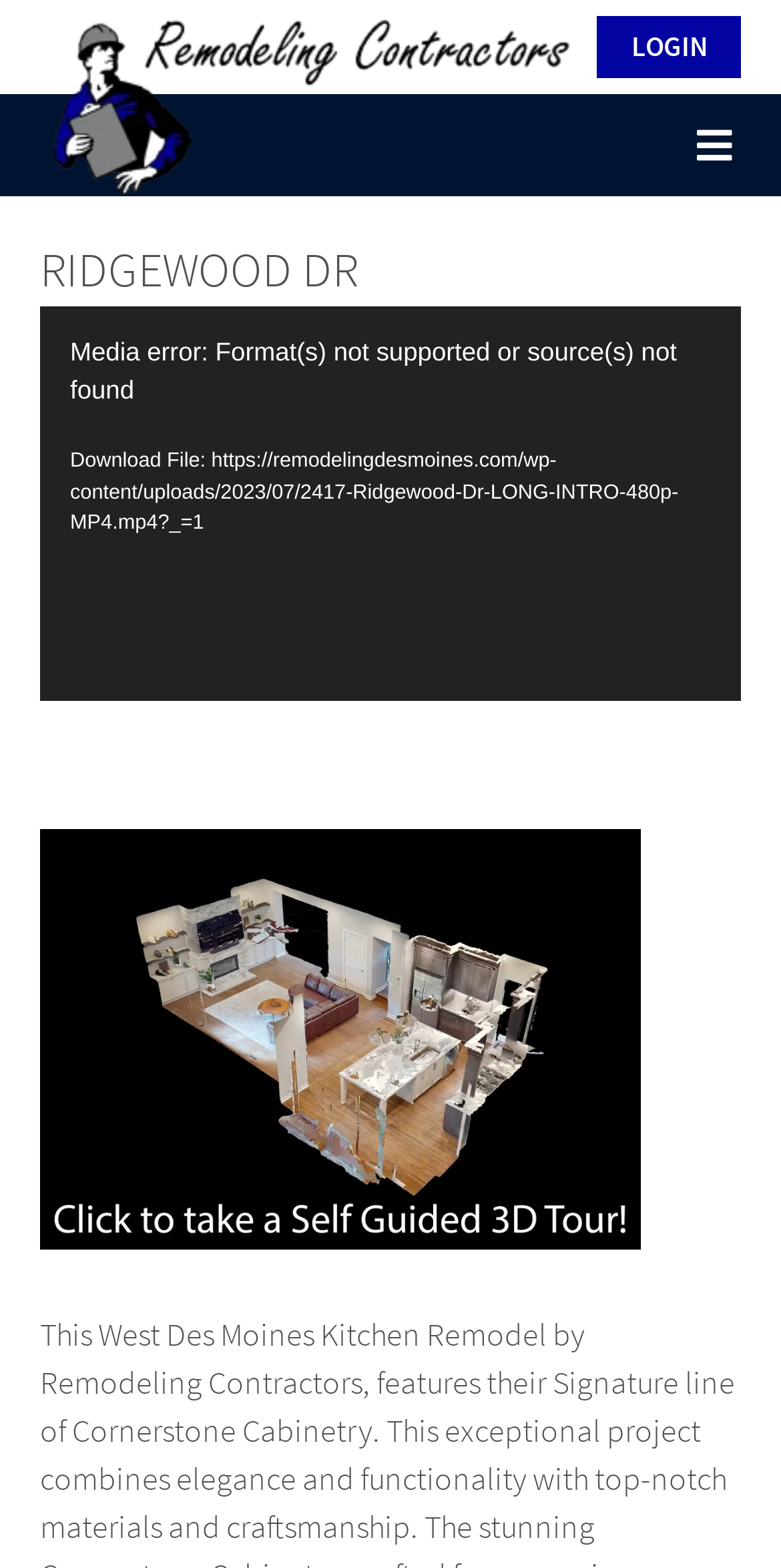Provide a brief response in the form of a single word or phrase:
What is the orientation of the time slider?

Horizontal